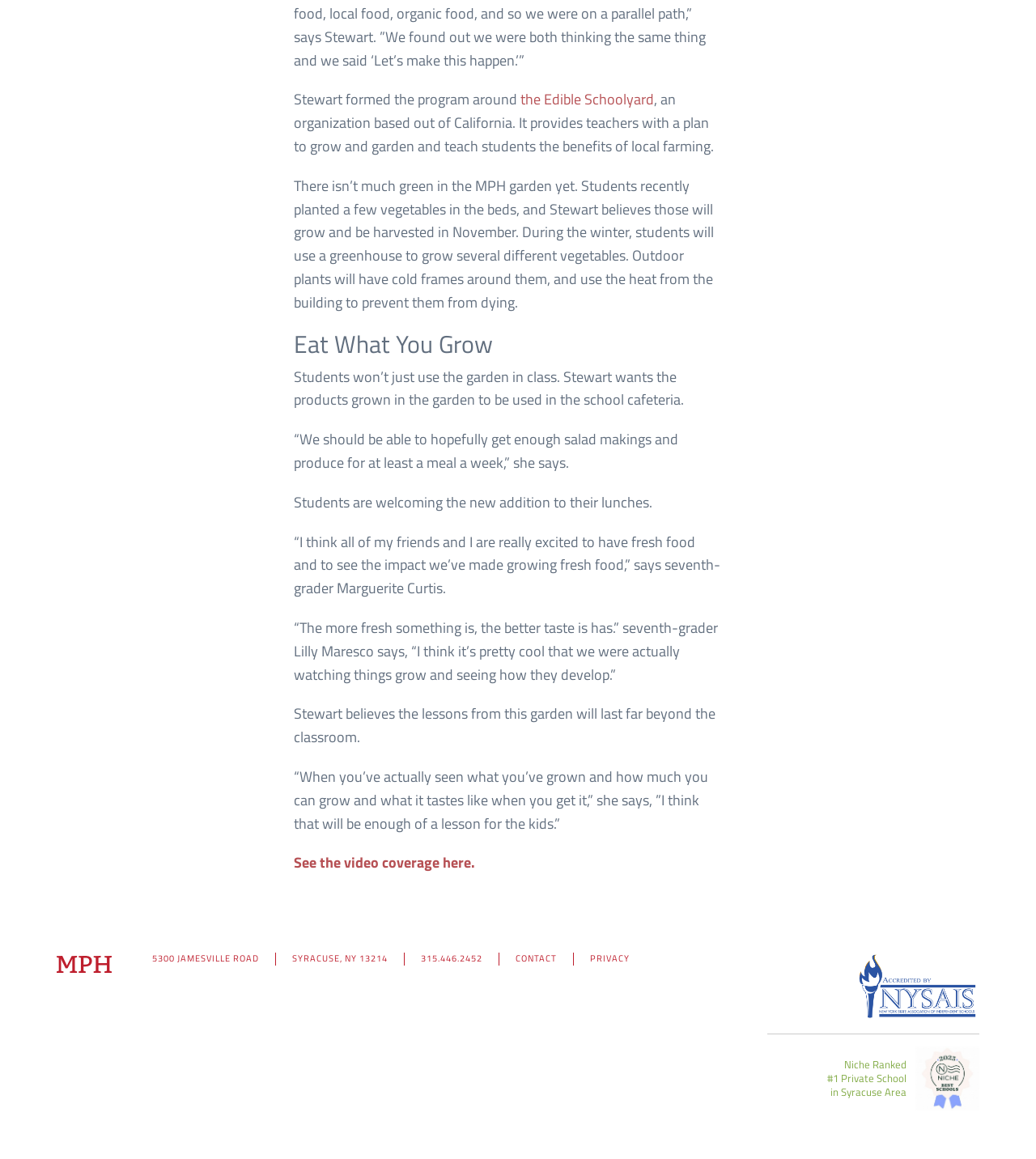What is the purpose of the garden?
Based on the image content, provide your answer in one word or a short phrase.

To grow food for the school cafeteria